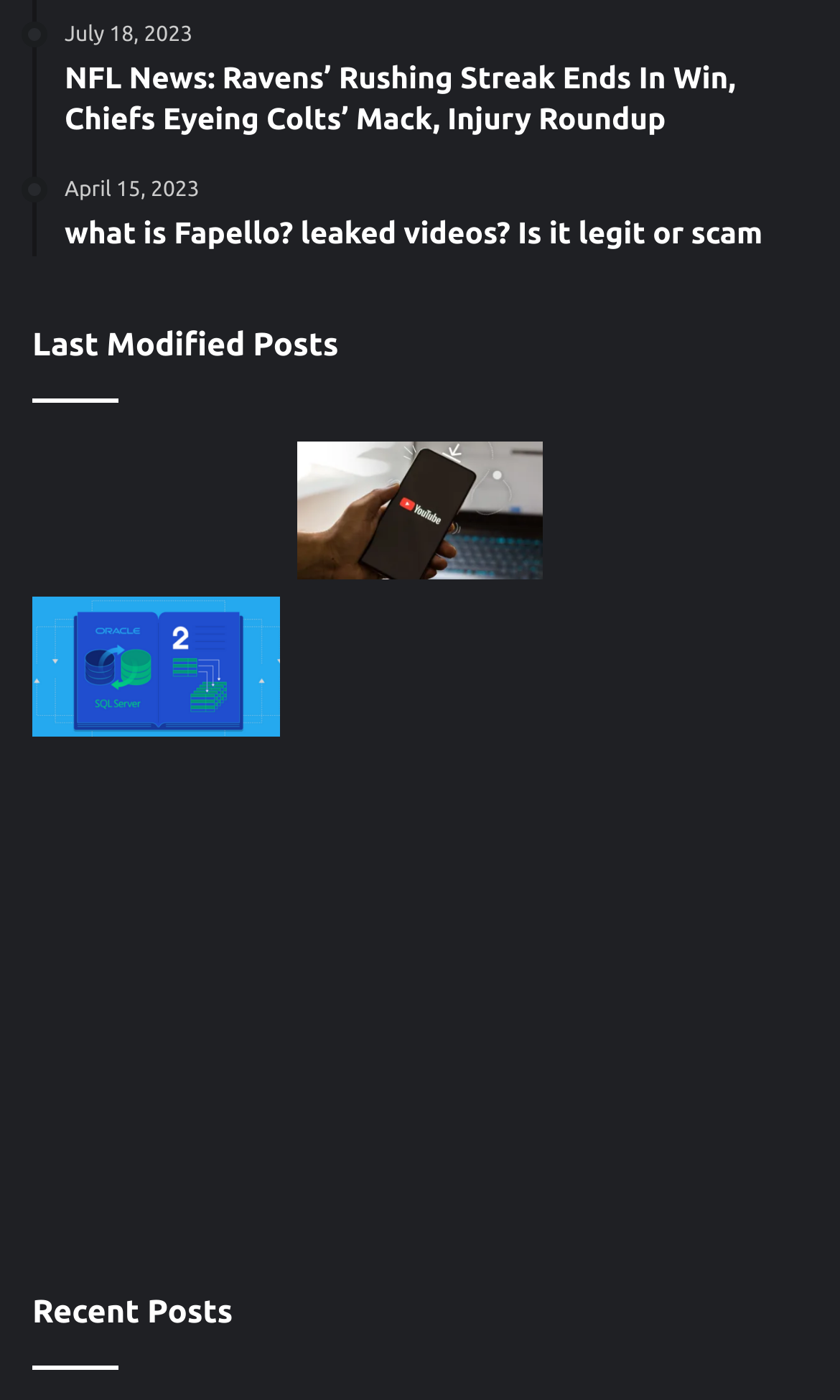Predict the bounding box of the UI element based on the description: "aria-label="How to Download YouTube Videos"". The coordinates should be four float numbers between 0 and 1, formatted as [left, top, right, bottom].

[0.353, 0.315, 0.647, 0.414]